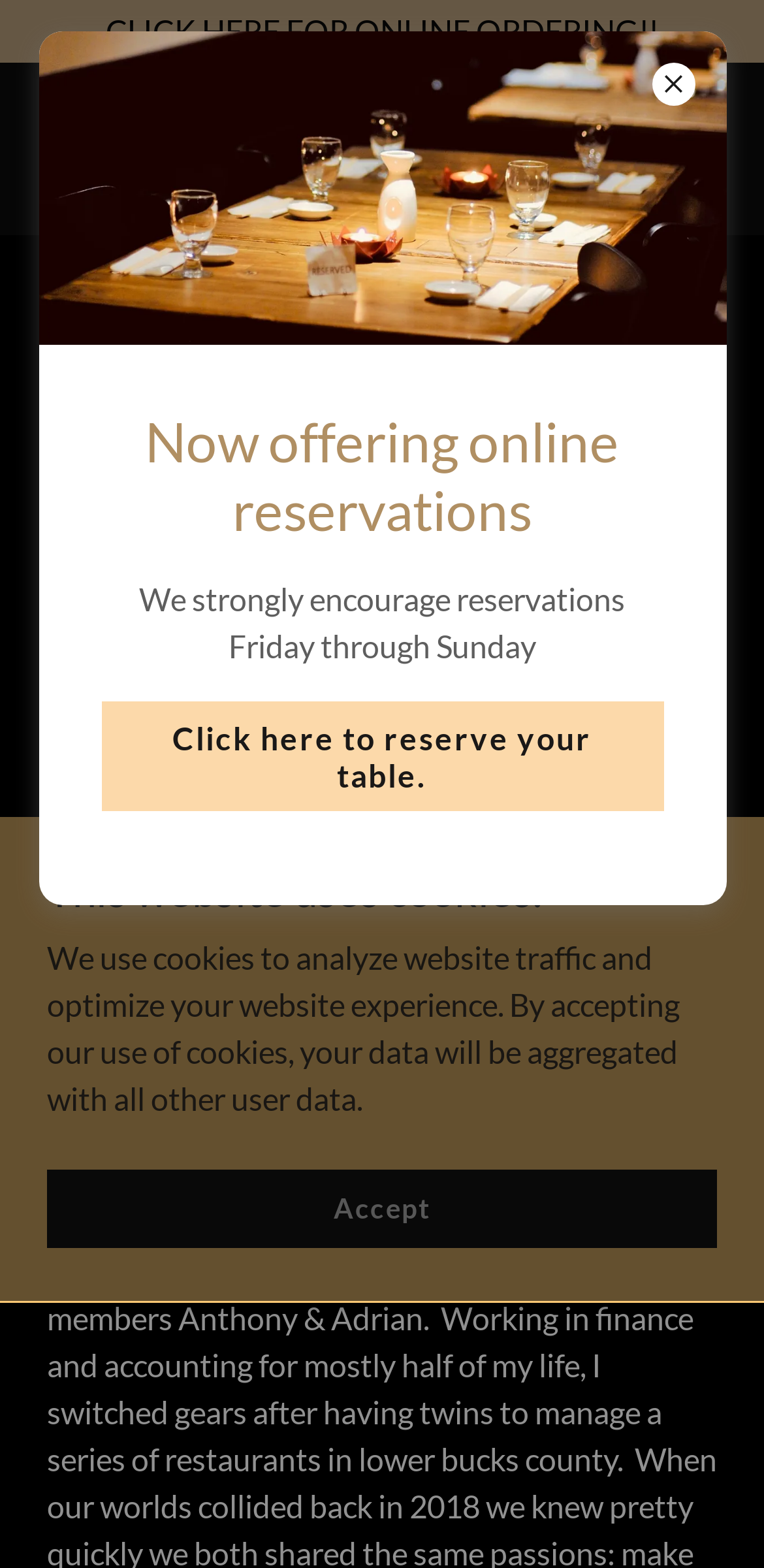Locate and extract the text of the main heading on the webpage.

ABOUT NOZOMU SUSHI RESTAURANT